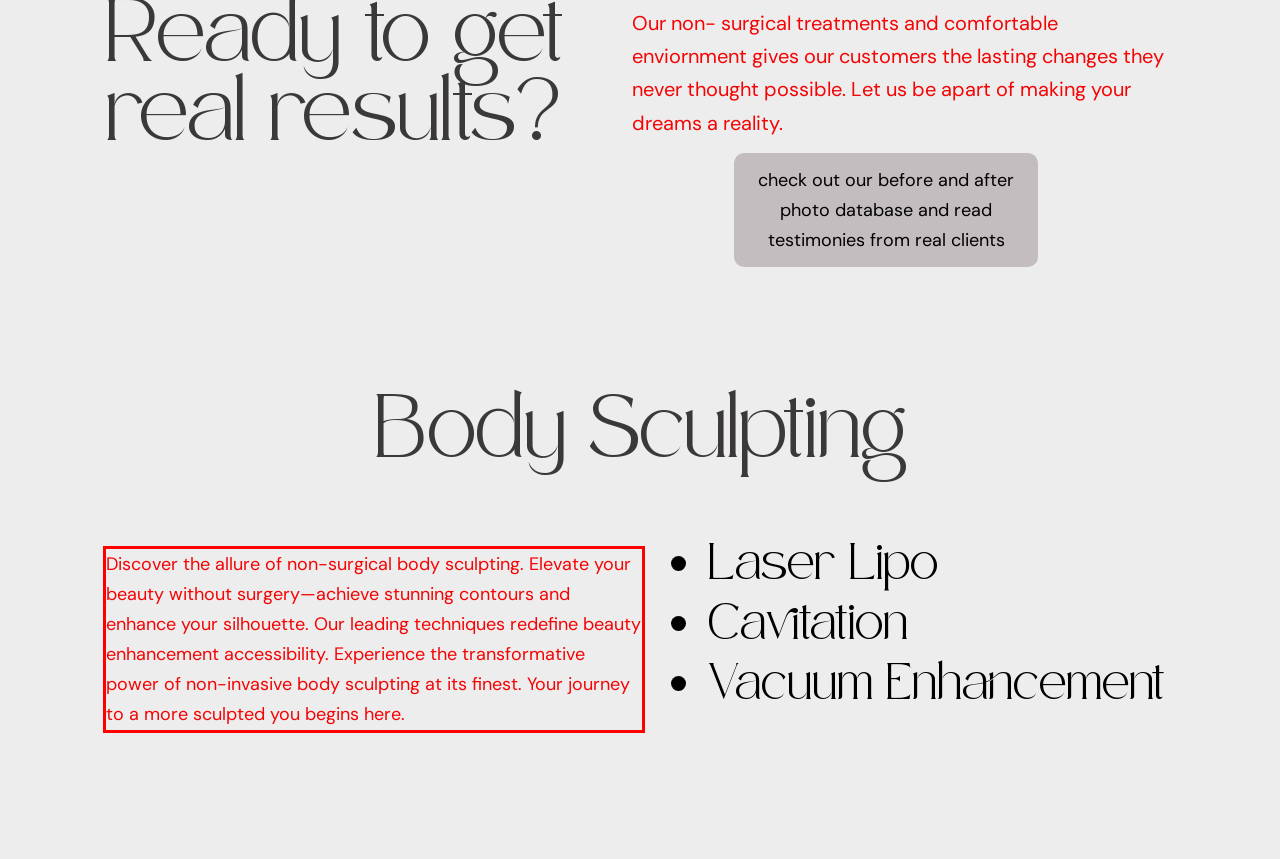In the given screenshot, locate the red bounding box and extract the text content from within it.

Discover the allure of non-surgical body sculpting. Elevate your beauty without surgery—achieve stunning contours and enhance your silhouette. Our leading techniques redefine beauty enhancement accessibility. Experience the transformative power of non-invasive body sculpting at its finest. Your journey to a more sculpted you begins here.